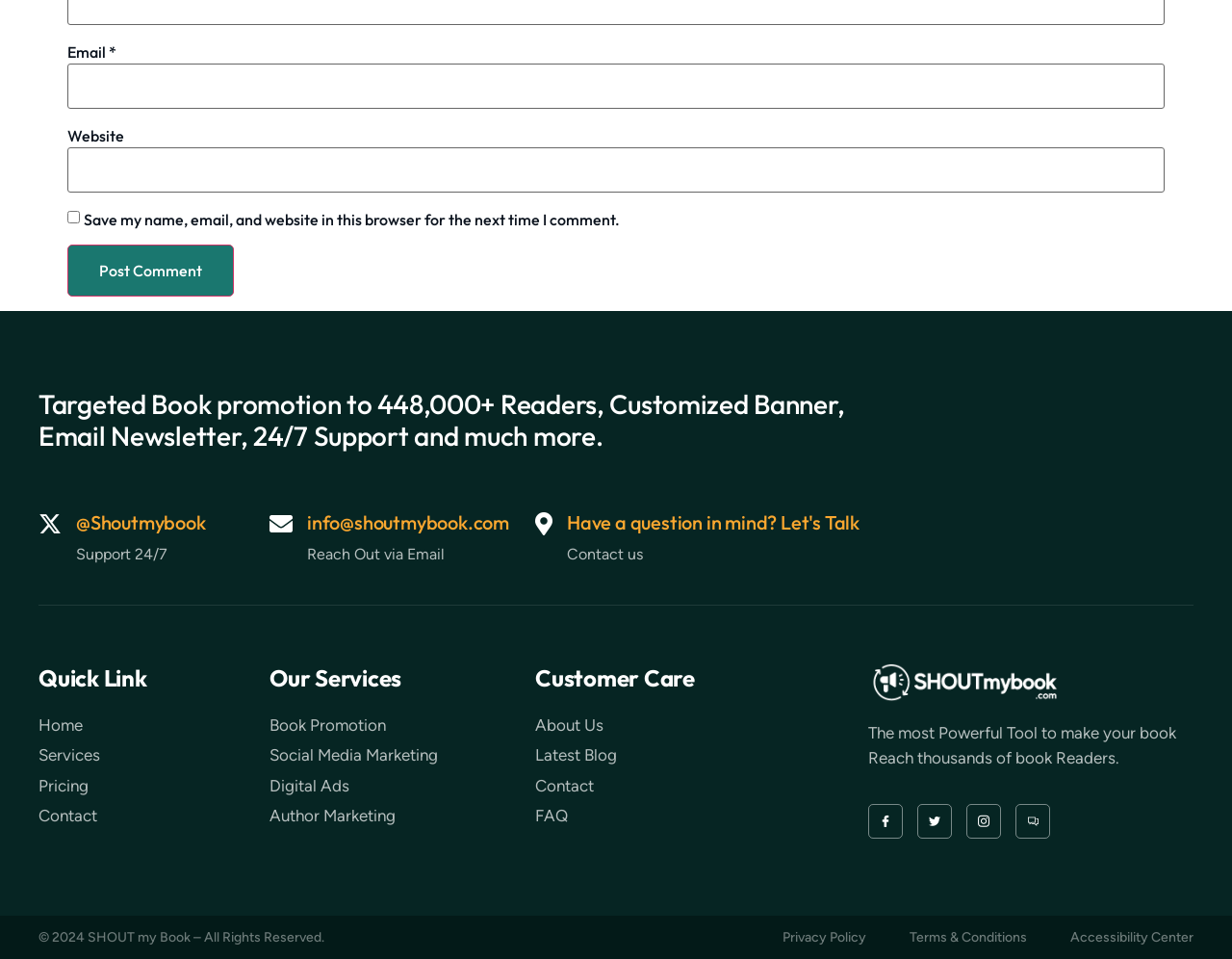What is the text of the heading above the 'Book Promotion' link?
Based on the image, give a one-word or short phrase answer.

Our Services